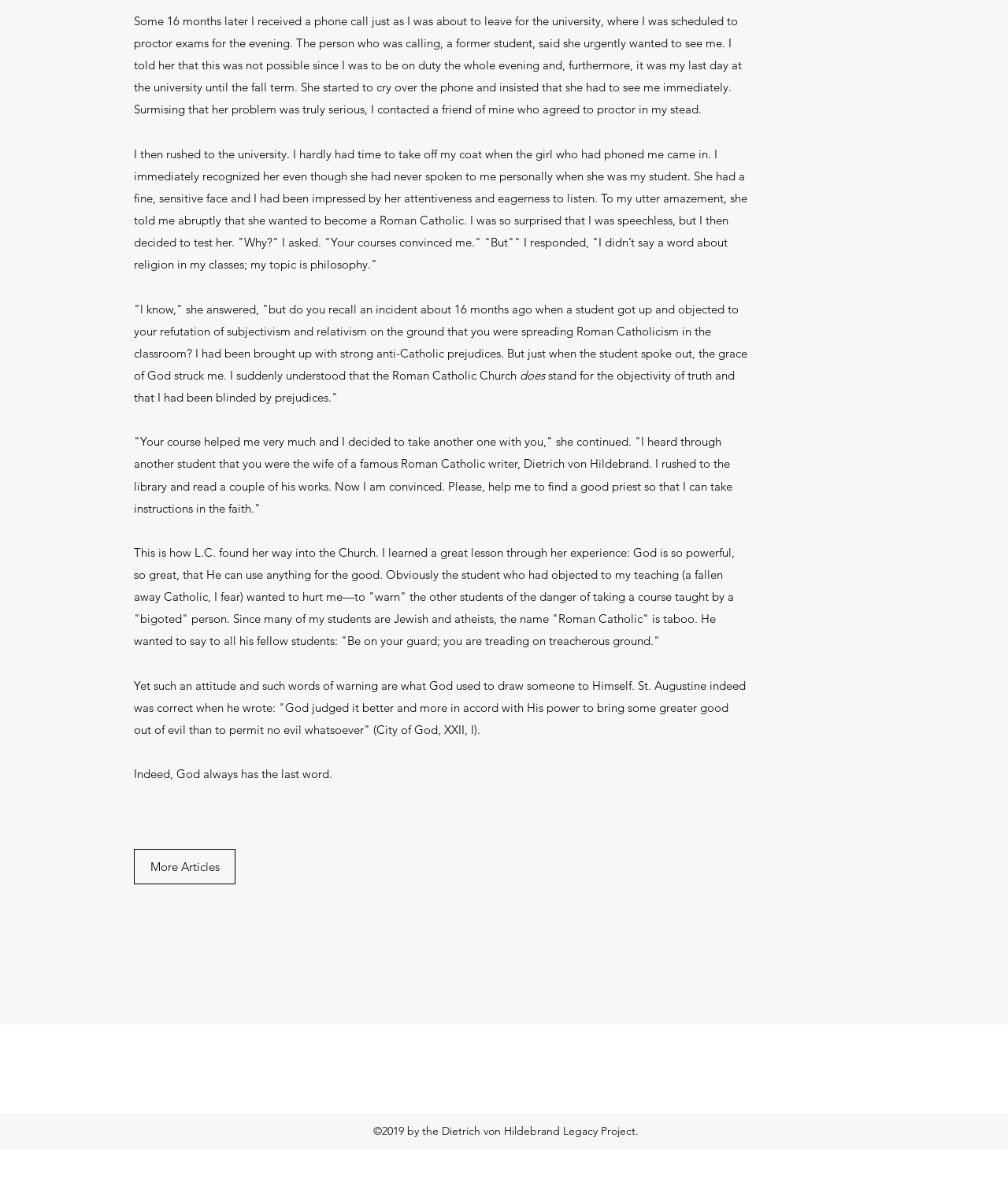What is the author's profession?
Can you offer a detailed and complete answer to this question?

The author is a professor because the text mentions that the author was scheduled to proctor exams for the evening at the university, and the author's courses are mentioned as having an impact on the student's decision to become a Roman Catholic.